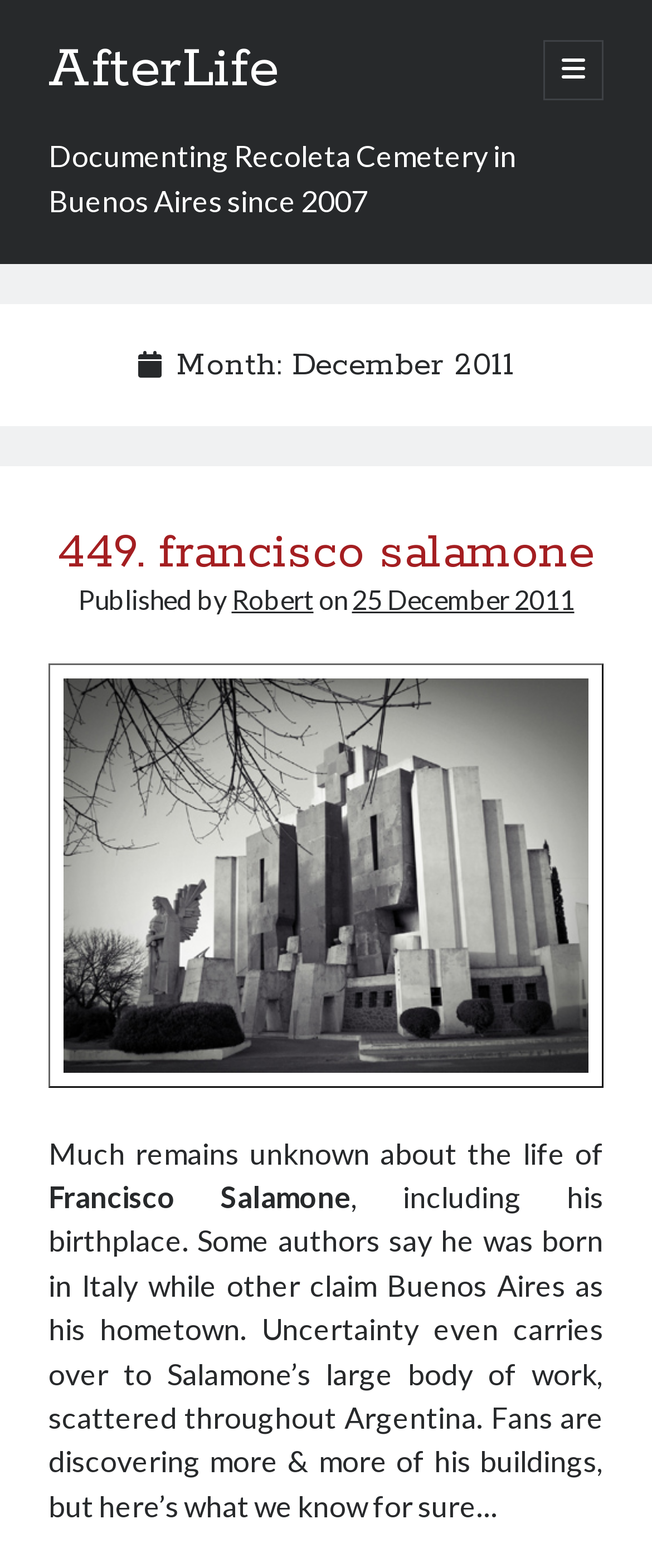Can you look at the image and give a comprehensive answer to the question:
Who published the article '449. francisco salamone'?

I found the author's name in the static text 'Published by Robert' under the article title '449. francisco salamone'.